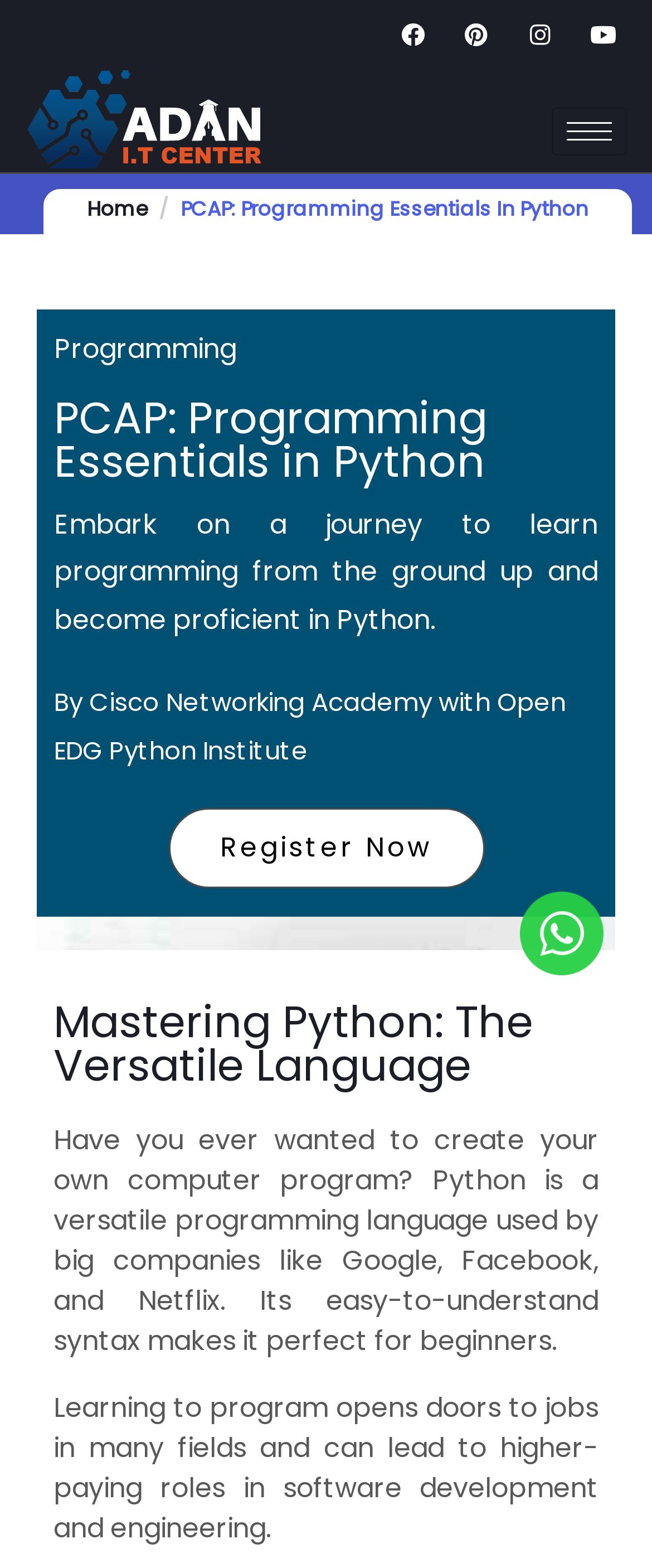Please determine the bounding box coordinates for the element that should be clicked to follow these instructions: "Click the Youtube link".

[0.89, 0.007, 0.962, 0.037]